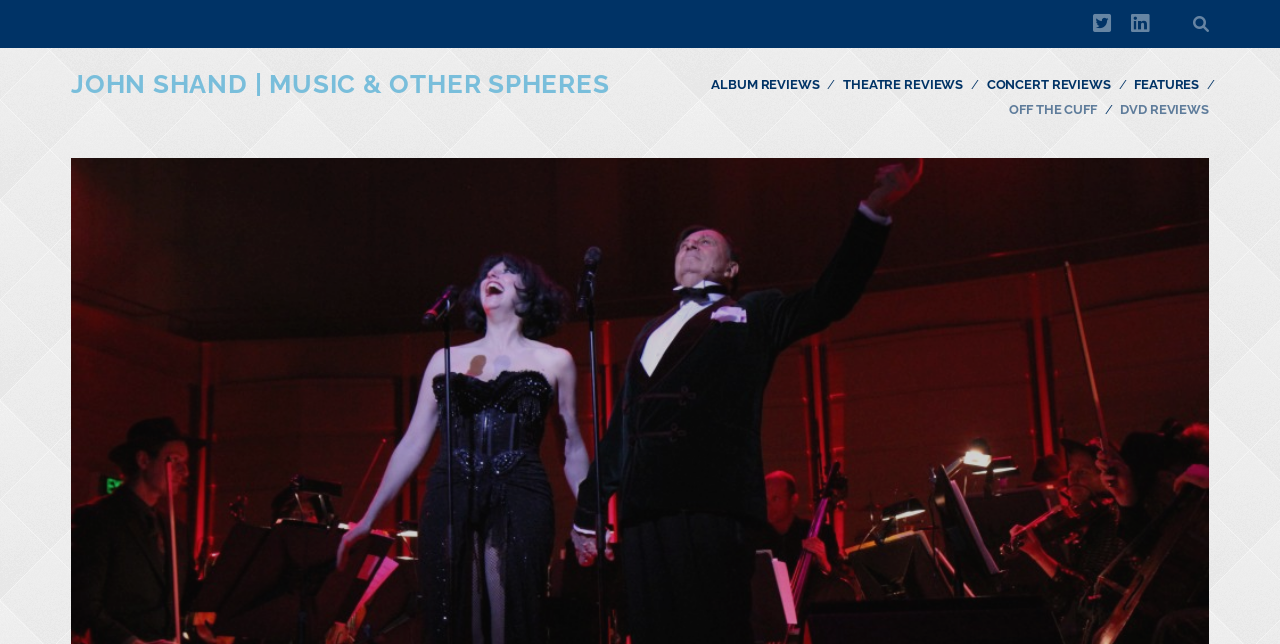Please identify the bounding box coordinates of the element I need to click to follow this instruction: "Click the Twitter icon".

[0.854, 0.009, 0.868, 0.065]